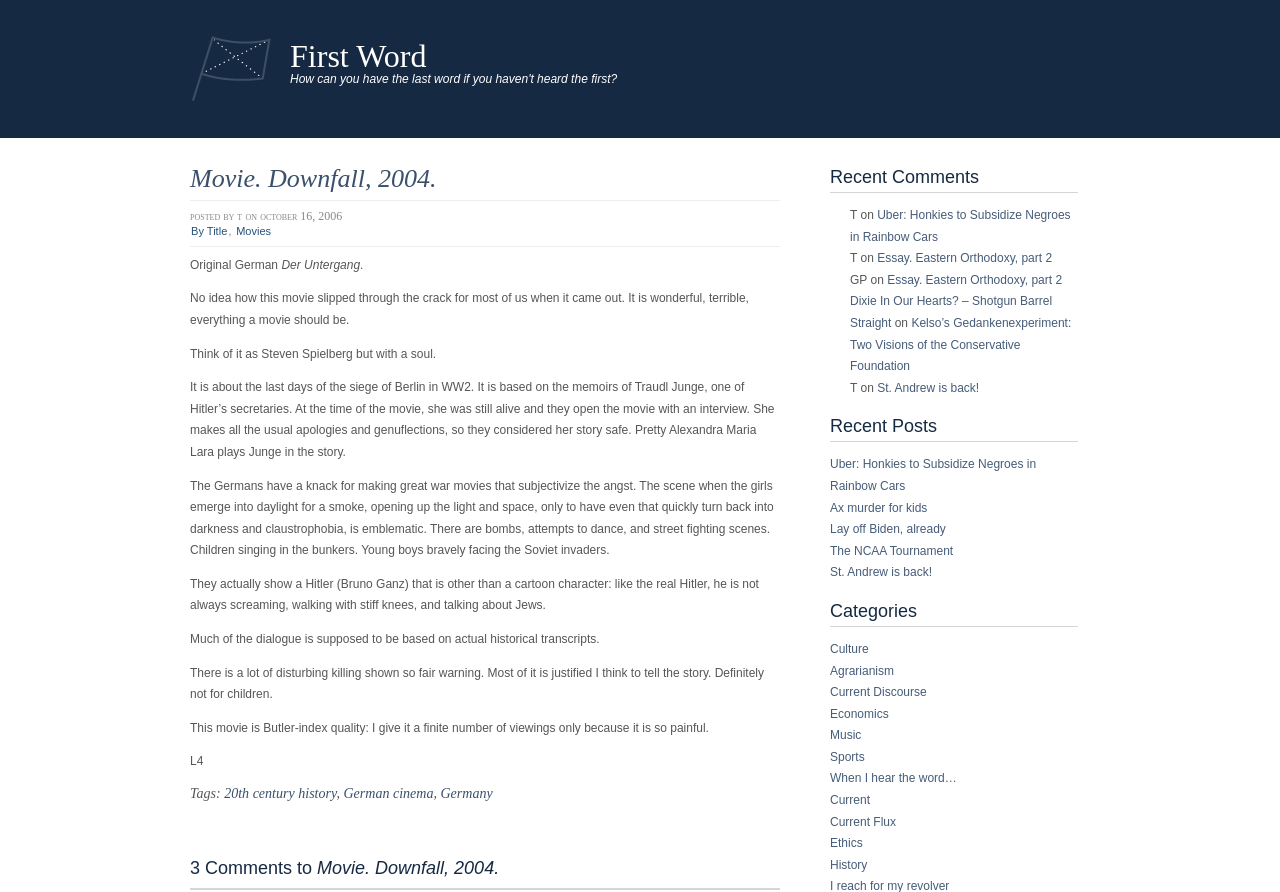Locate the bounding box coordinates of the element that needs to be clicked to carry out the instruction: "Go to the 'Culture' category". The coordinates should be given as four float numbers ranging from 0 to 1, i.e., [left, top, right, bottom].

[0.648, 0.72, 0.679, 0.735]